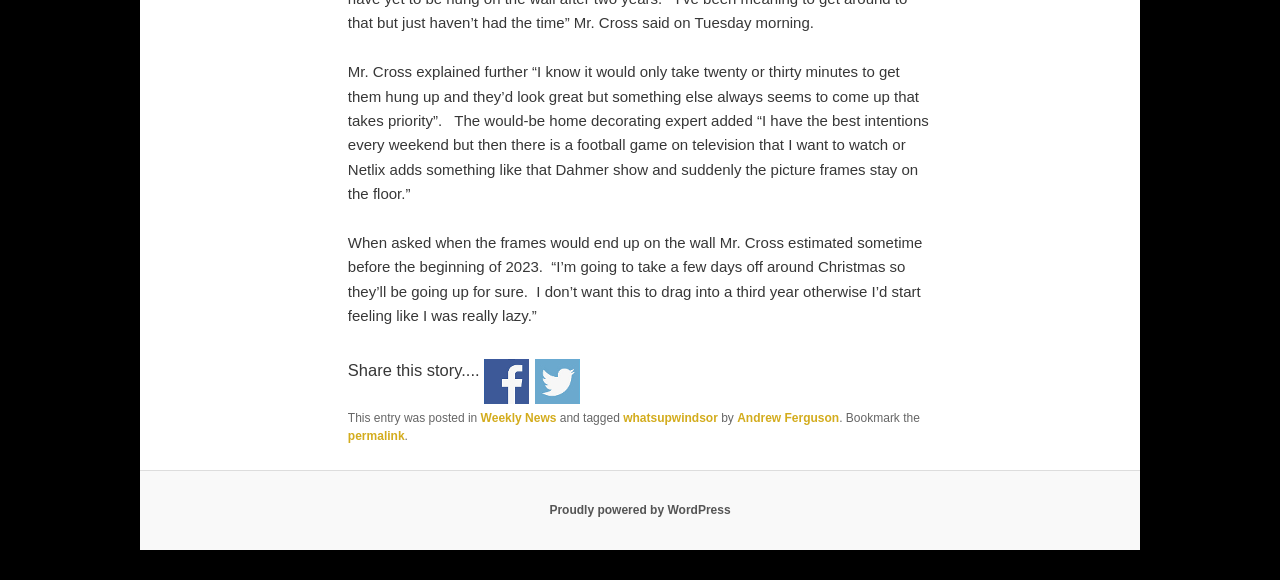Use a single word or phrase to answer the question:
What is the category of the article?

Weekly News